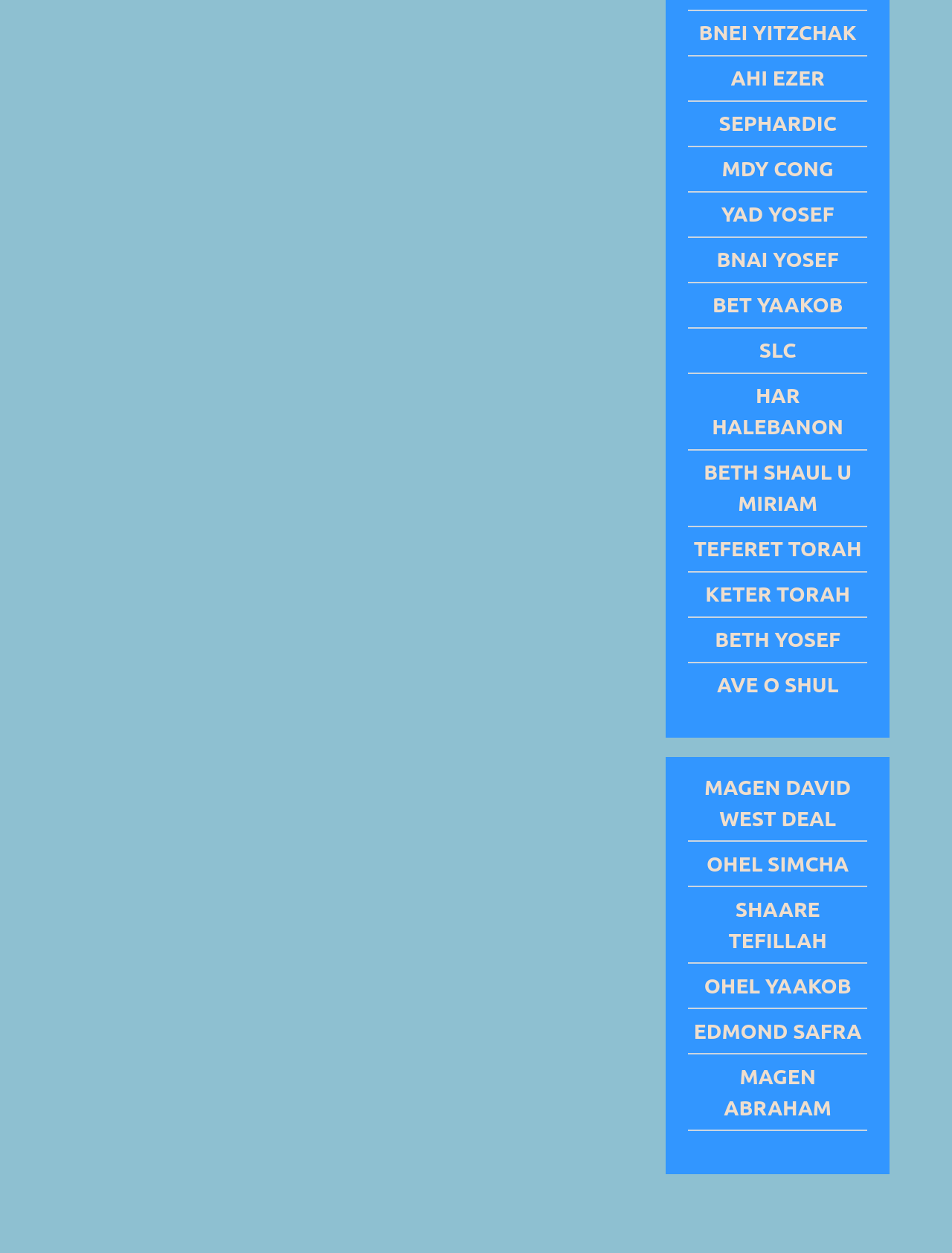Identify and provide the bounding box for the element described by: "SEPHARDIC".

[0.755, 0.089, 0.879, 0.108]